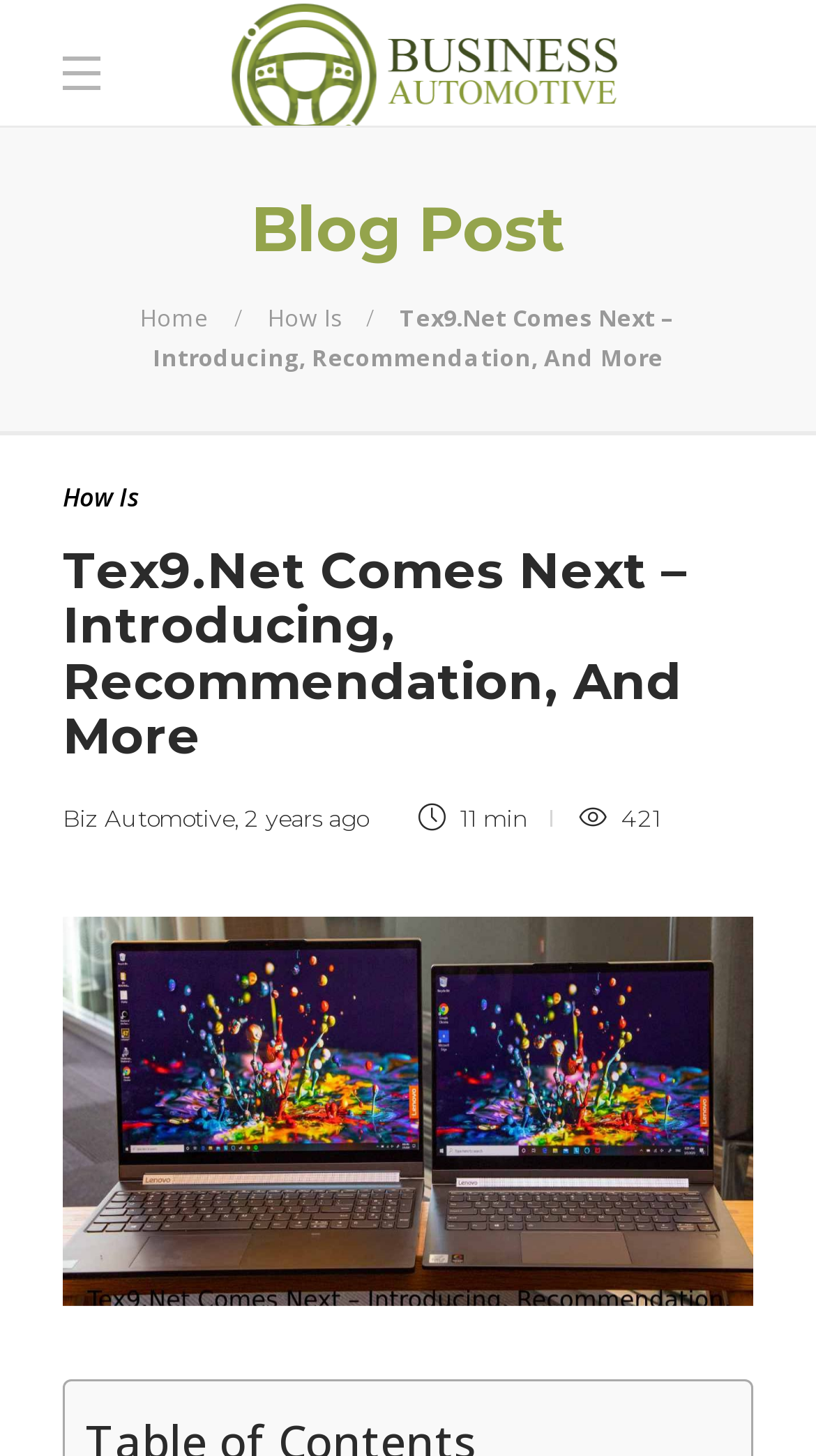Describe the webpage in detail, including text, images, and layout.

The webpage is about Tex9.Net, a platform that offers various open-source programs and has a presence in the Microsoft Store. At the top of the page, there is a layout table that spans almost the entire width, containing a link to "Biz Automotive" with an accompanying image. 

Below this, there is another layout table that occupies a similar width, with a heading that reads "Blog Post". To the right of this heading, there are three links: "Home", "How Is", and a link with the same title as the webpage, "Tex9.Net Comes Next – Introducing, Recommendation, And More". 

Further down, there is a link with the same title as the webpage, followed by a heading with the same title. Below this, there are three more links: "Biz Automotive", "2 years ago", and another link with the same title as the webpage. To the right of these links, there are two static text elements, one reading "11 min" and the other "421". 

At the bottom of the page, there is a large image that spans almost the entire width, with the same title as the webpage. Overall, the webpage has a total of 5 links, 2 images, 2 headings, and 2 static text elements.